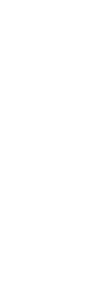What is the effect of the application on standard photos?
Answer the question in as much detail as possible.

The application has a cartoon effect that specifically designed to transform standard photos into playful, cartoon-style illustrations, giving users a fun and artistic twist on their original photos.